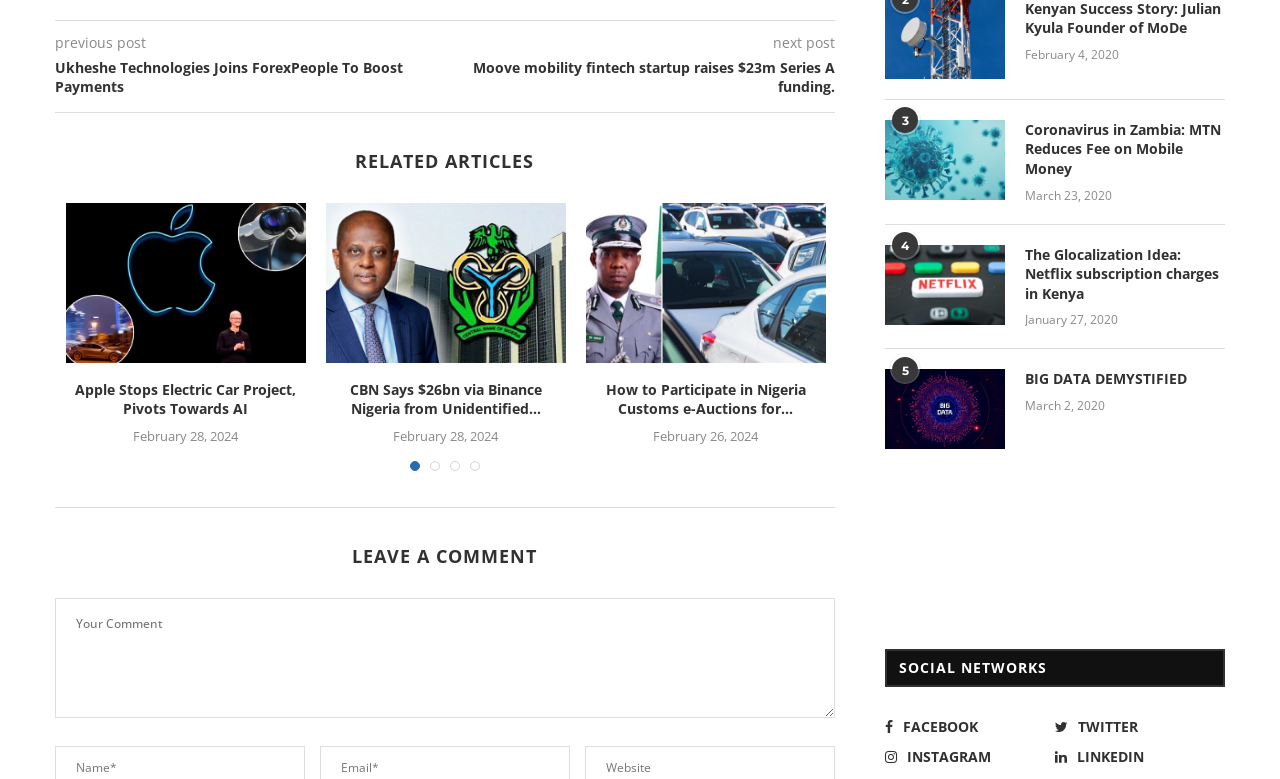How many comments can be left on the webpage?
Using the screenshot, give a one-word or short phrase answer.

1